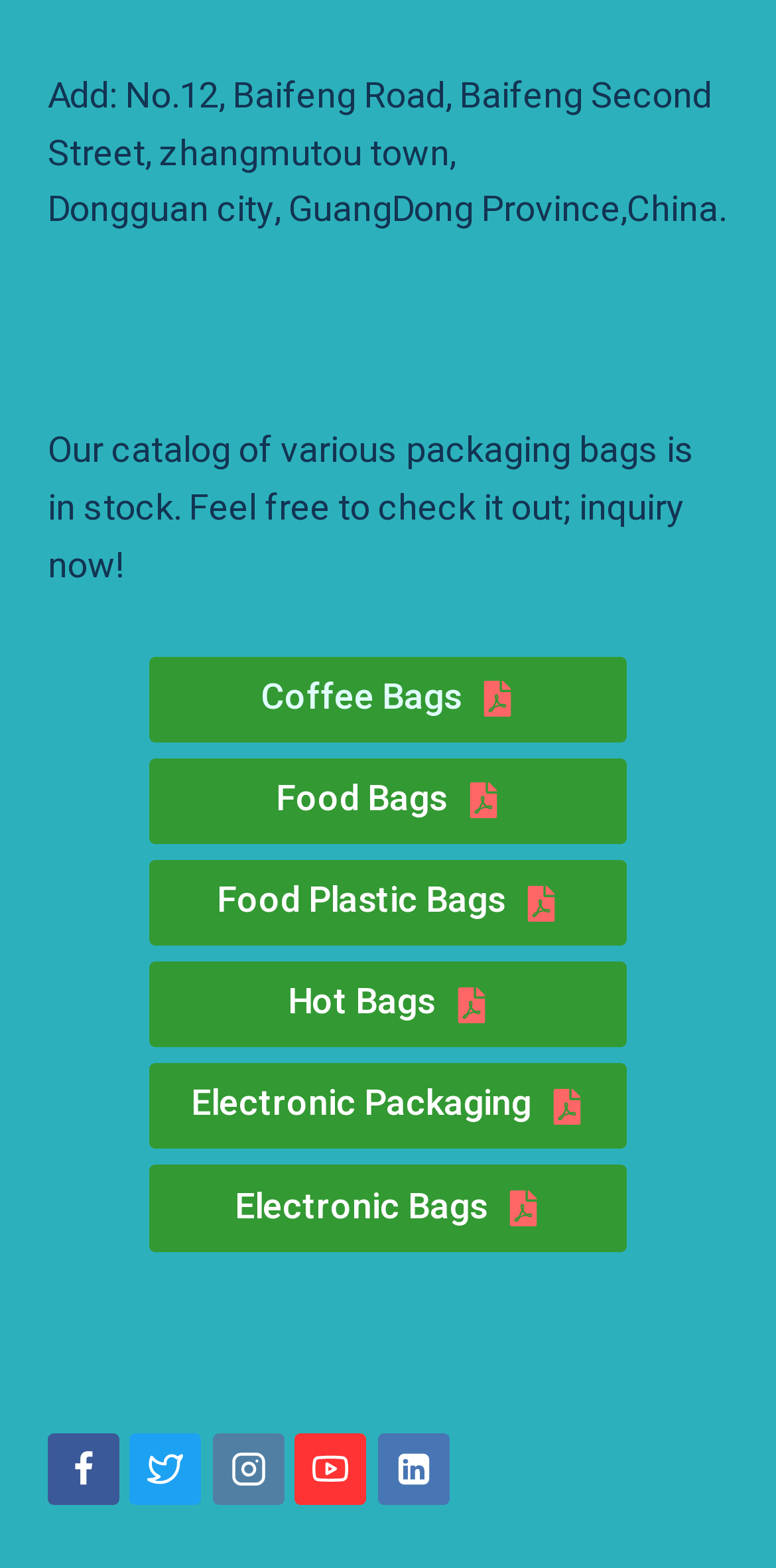How many links are available for packaging bags? Observe the screenshot and provide a one-word or short phrase answer.

6